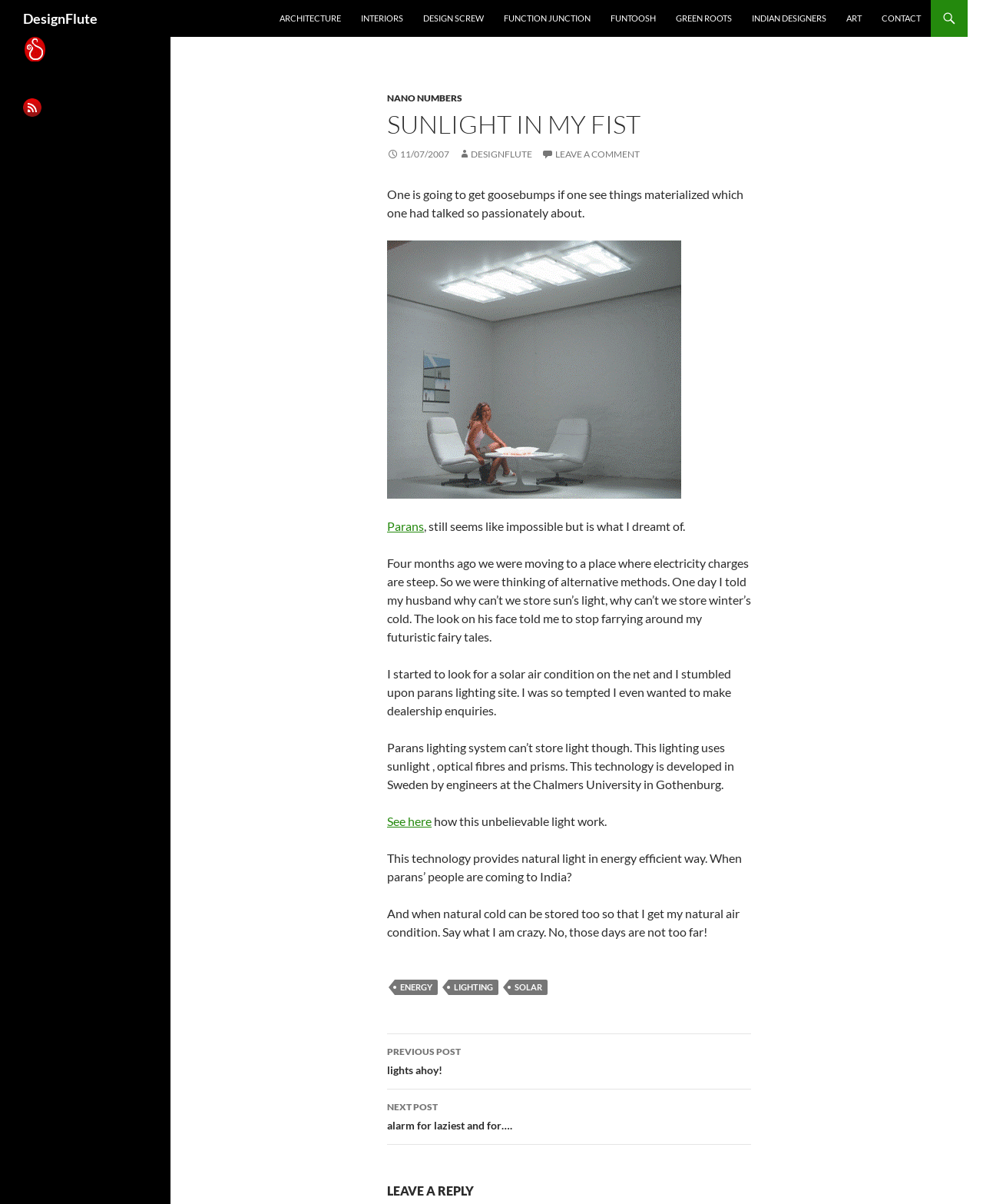Create a full and detailed caption for the entire webpage.

The webpage is titled "DesignFlute" and has a header section at the top with several links to different categories, including "ARCHITECTURE", "INTERIORS", "DESIGN SCREW", and more. Below the header, there is a main article section that takes up most of the page. 

The article has a heading "SUNLIGHT IN MY FIST" and starts with a paragraph of text that talks about getting goosebumps when seeing things materialize that one had passionately talked about. Below this paragraph, there is an image "parans-sunlight.gif" and a link to "Parans". The article continues with several paragraphs of text that discuss alternative methods for electricity, solar air conditioning, and a lighting system developed in Sweden called Parans. 

The article also includes links to other pages, such as "See here" and "LEAVE A COMMENT". At the bottom of the page, there is a footer section with links to "ENERGY", "LIGHTING", and "SOLAR". Additionally, there are links to "PREVIOUS POST" and "NEXT POST" for navigating through blog posts. The page also has a "LEAVE A REPLY" section at the very bottom. On the top left corner, there are two small images, one for "arthkaam" and one for "rss".